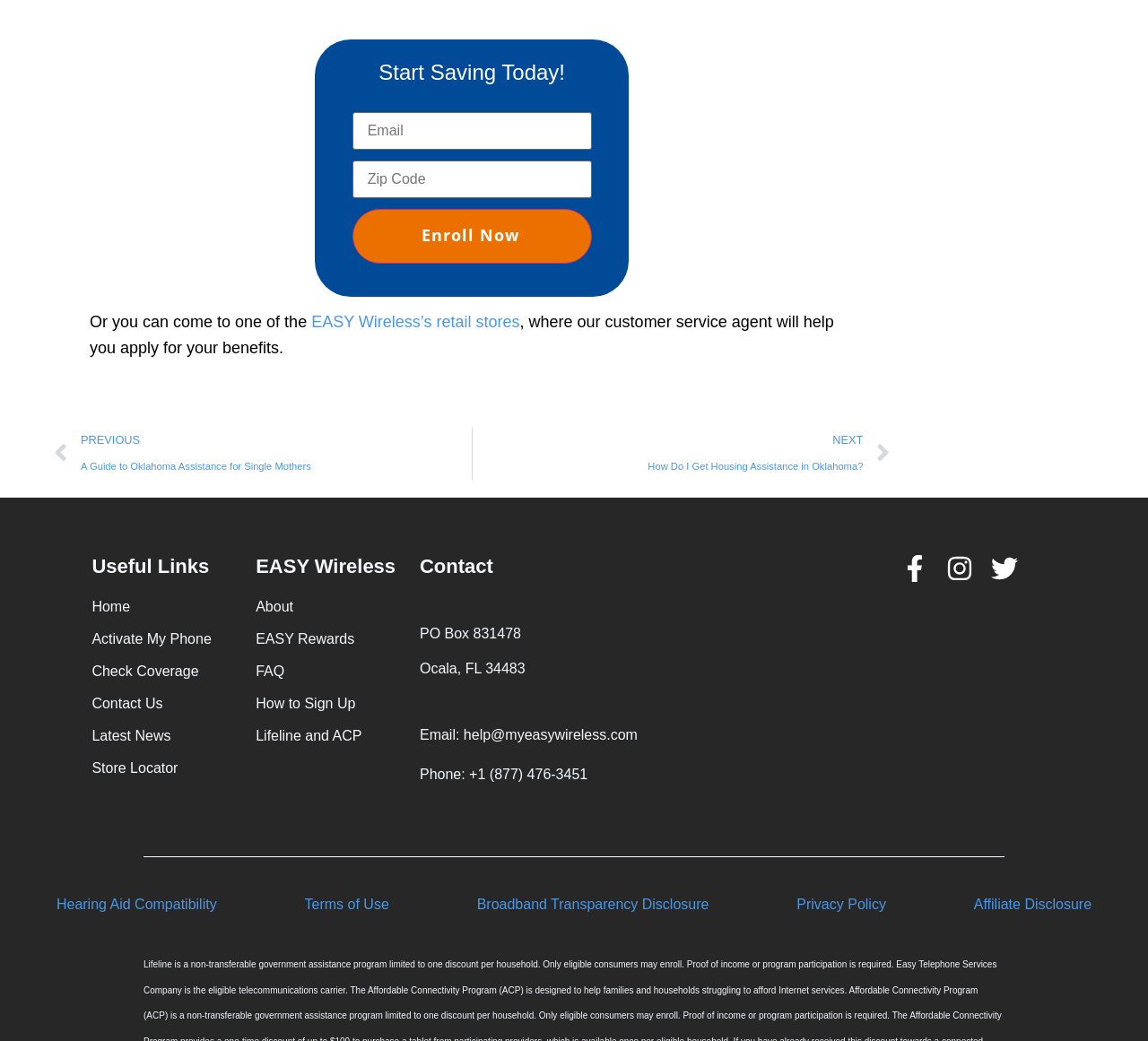What social media platforms does EASY Wireless have a presence on?
From the details in the image, provide a complete and detailed answer to the question.

EASY Wireless has a presence on multiple social media platforms, including Facebook, Instagram, and Twitter, as indicated by the links to these platforms in the footer of the webpage. This suggests that users can connect with EASY Wireless on these platforms.